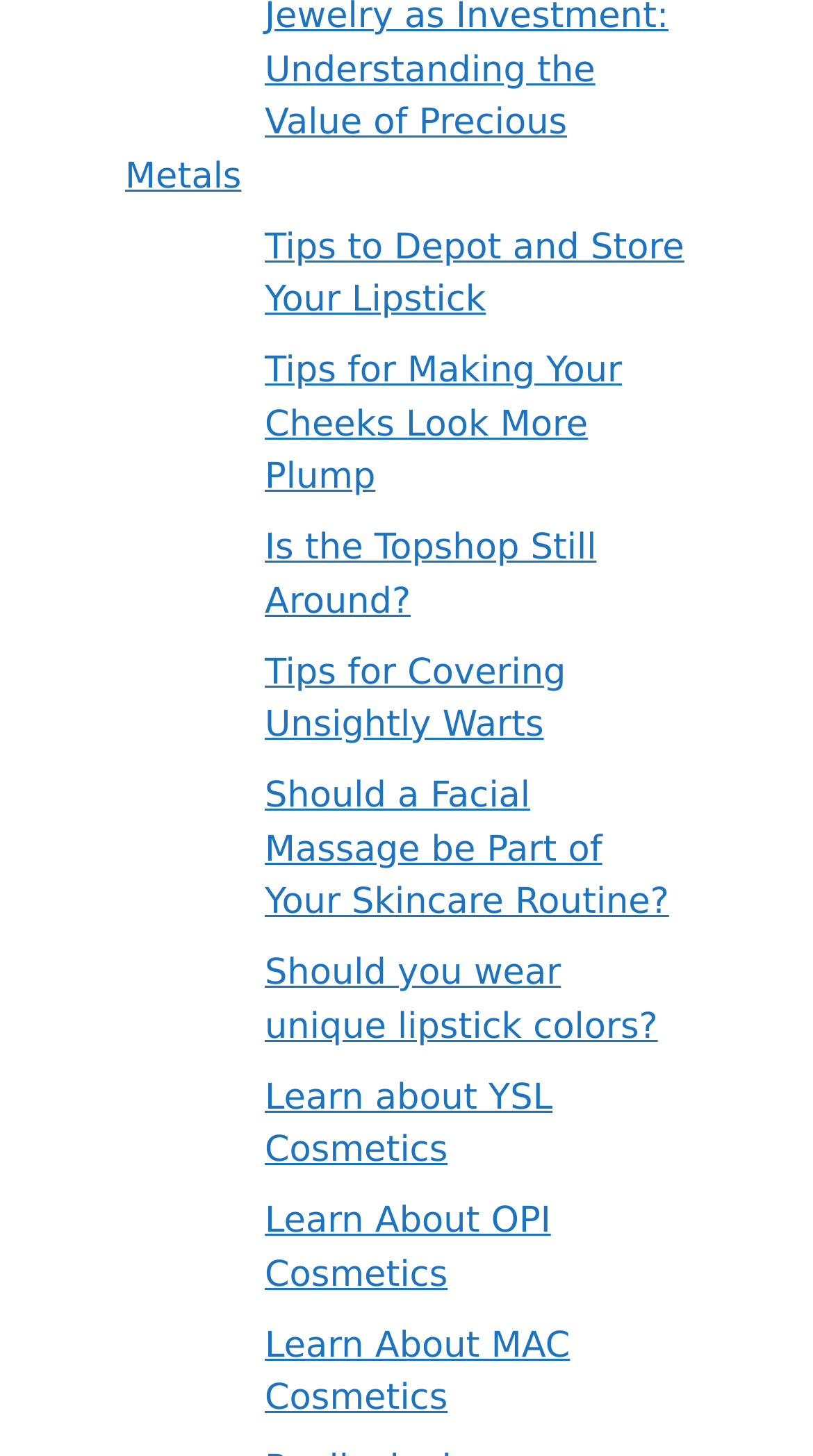Please locate the bounding box coordinates of the element's region that needs to be clicked to follow the instruction: "Read tips on depot and storing lipstick". The bounding box coordinates should be provided as four float numbers between 0 and 1, i.e., [left, top, right, bottom].

[0.154, 0.153, 0.282, 0.236]